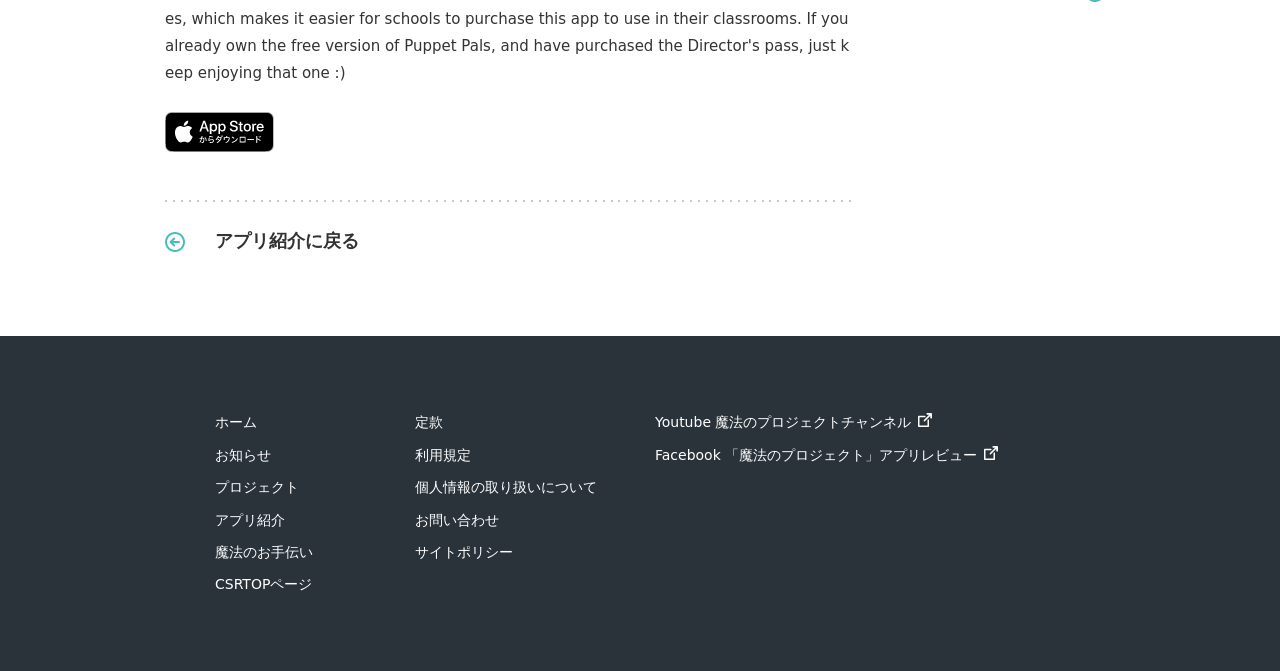From the screenshot, find the bounding box of the UI element matching this description: "Facebook 「魔法のプロジェクト」アプリレビュー". Supply the bounding box coordinates in the form [left, top, right, bottom], each a float between 0 and 1.

[0.512, 0.666, 0.78, 0.69]